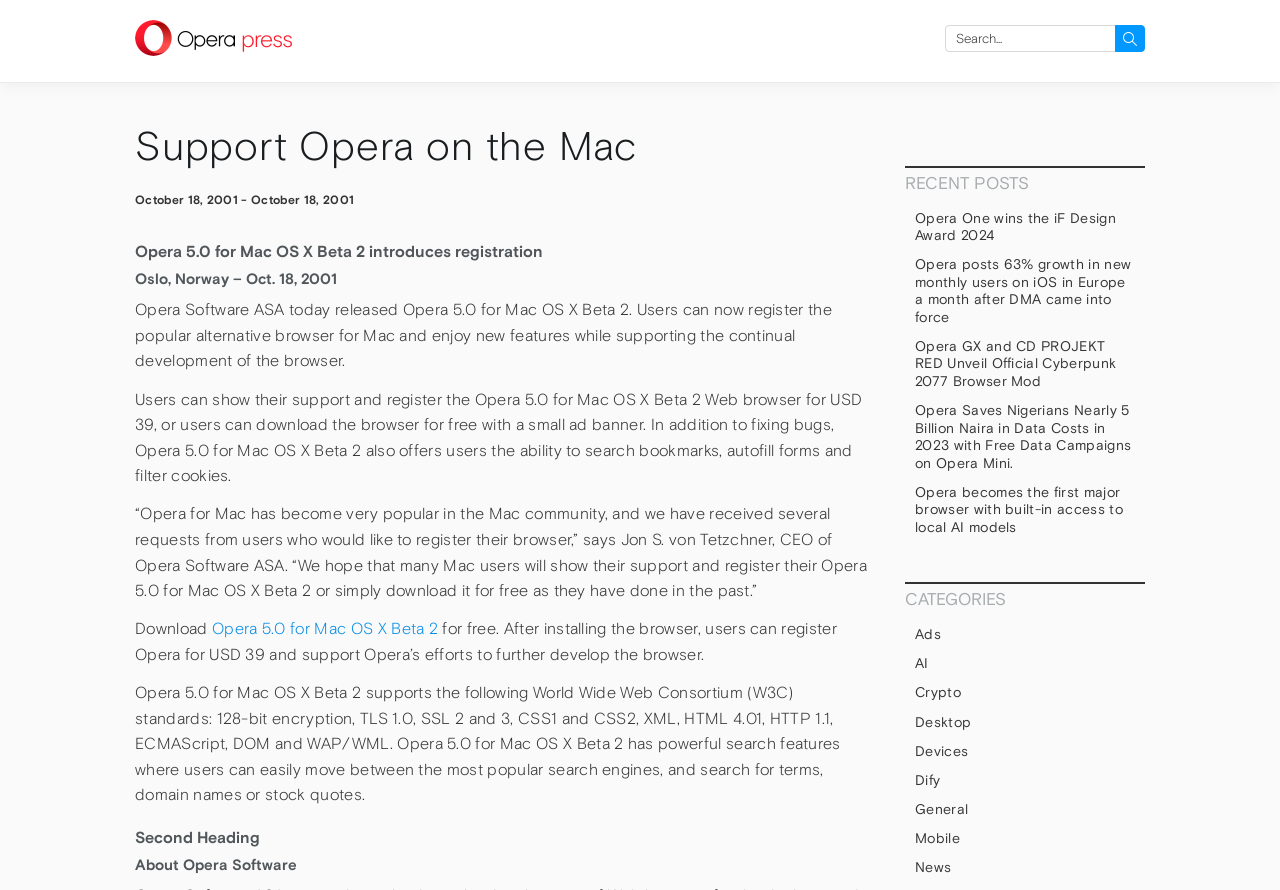Please identify the coordinates of the bounding box for the clickable region that will accomplish this instruction: "Download Opera 5.0 for Mac OS X Beta 2".

[0.166, 0.696, 0.342, 0.717]